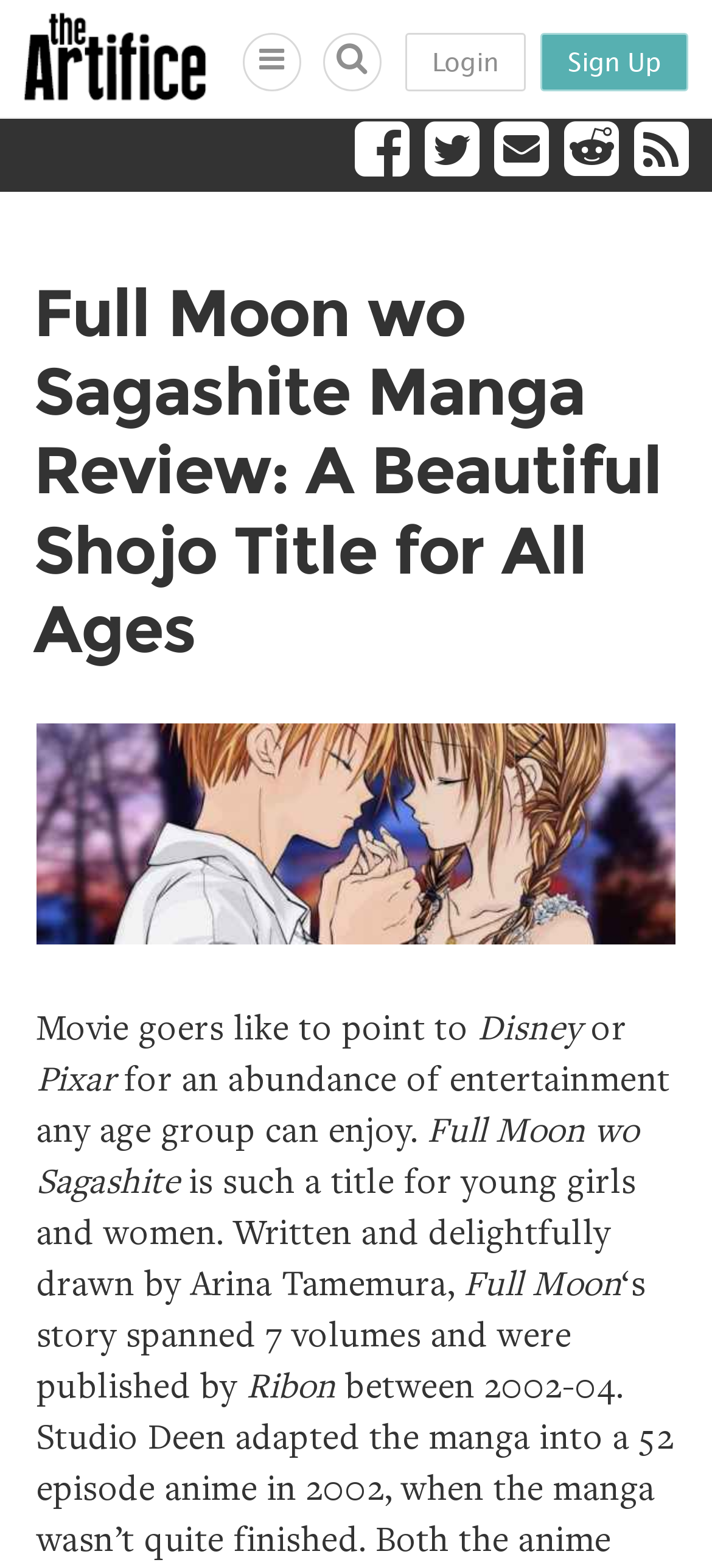Can you pinpoint the bounding box coordinates for the clickable element required for this instruction: "Click on the website logo"? The coordinates should be four float numbers between 0 and 1, i.e., [left, top, right, bottom].

[0.033, 0.008, 0.29, 0.064]